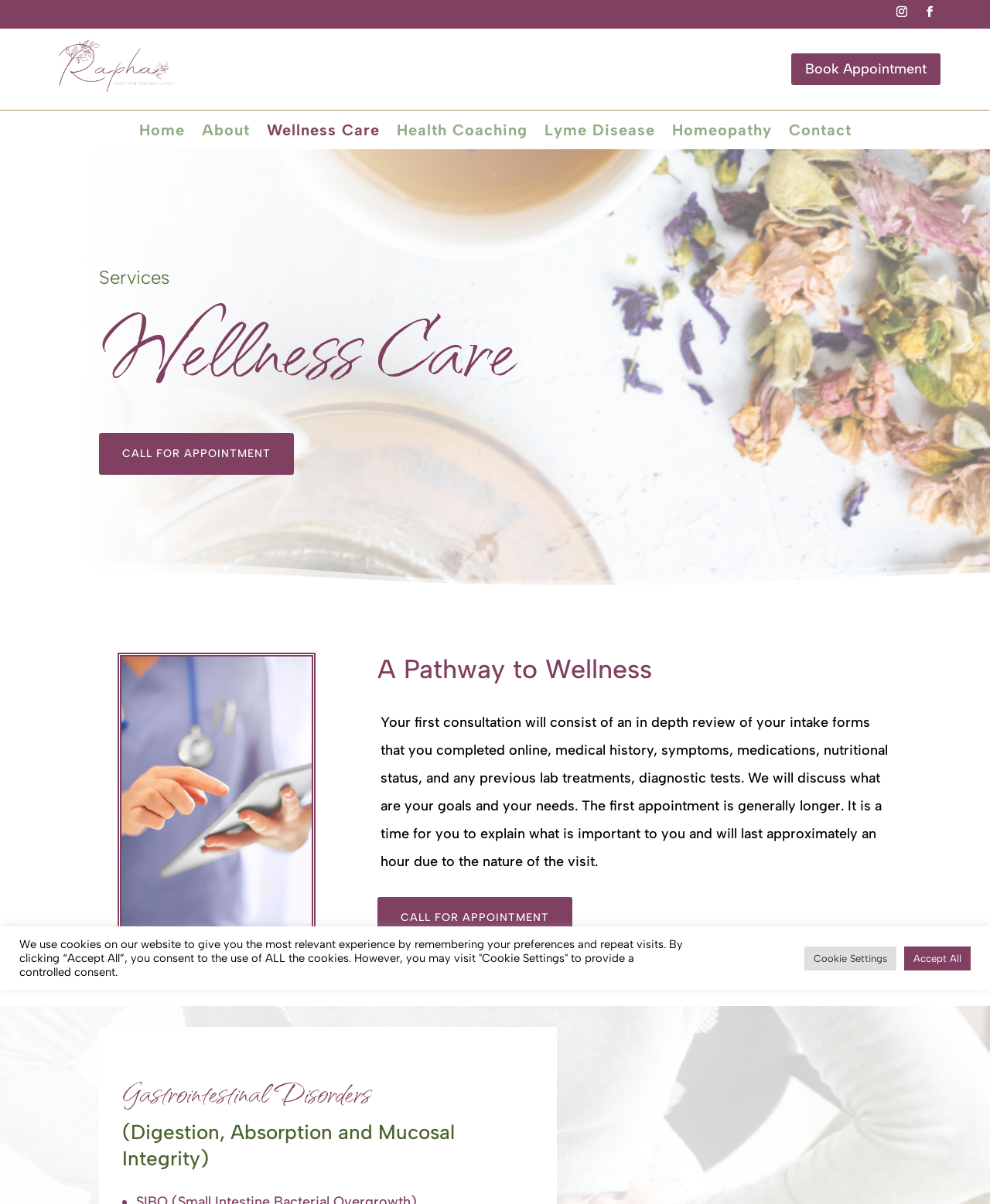Answer the question in a single word or phrase:
How long does the first appointment typically last?

Approximately an hour